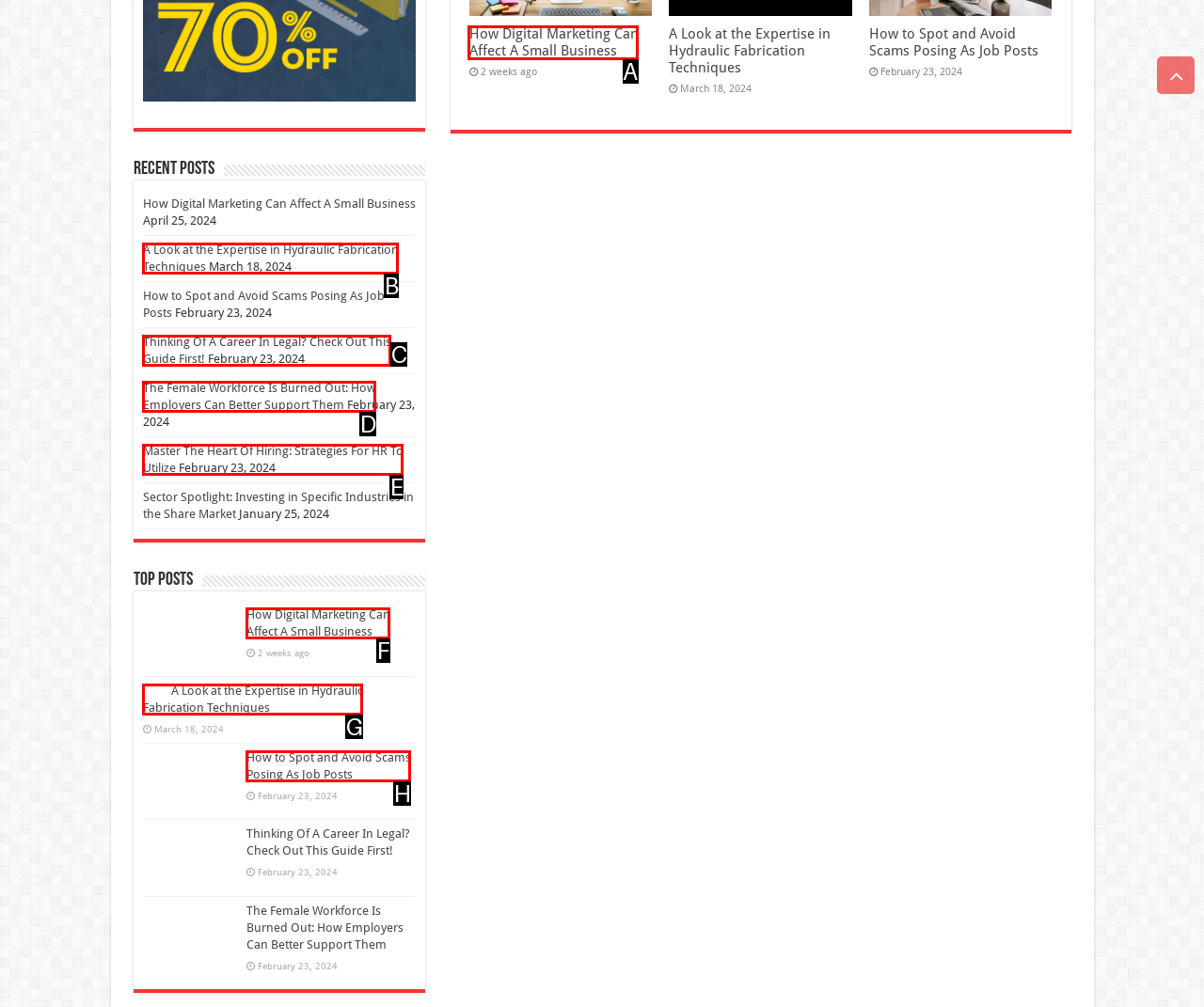Which option should you click on to fulfill this task: Click on the 'How Digital Marketing Can Affect A Small Business' link? Answer with the letter of the correct choice.

A